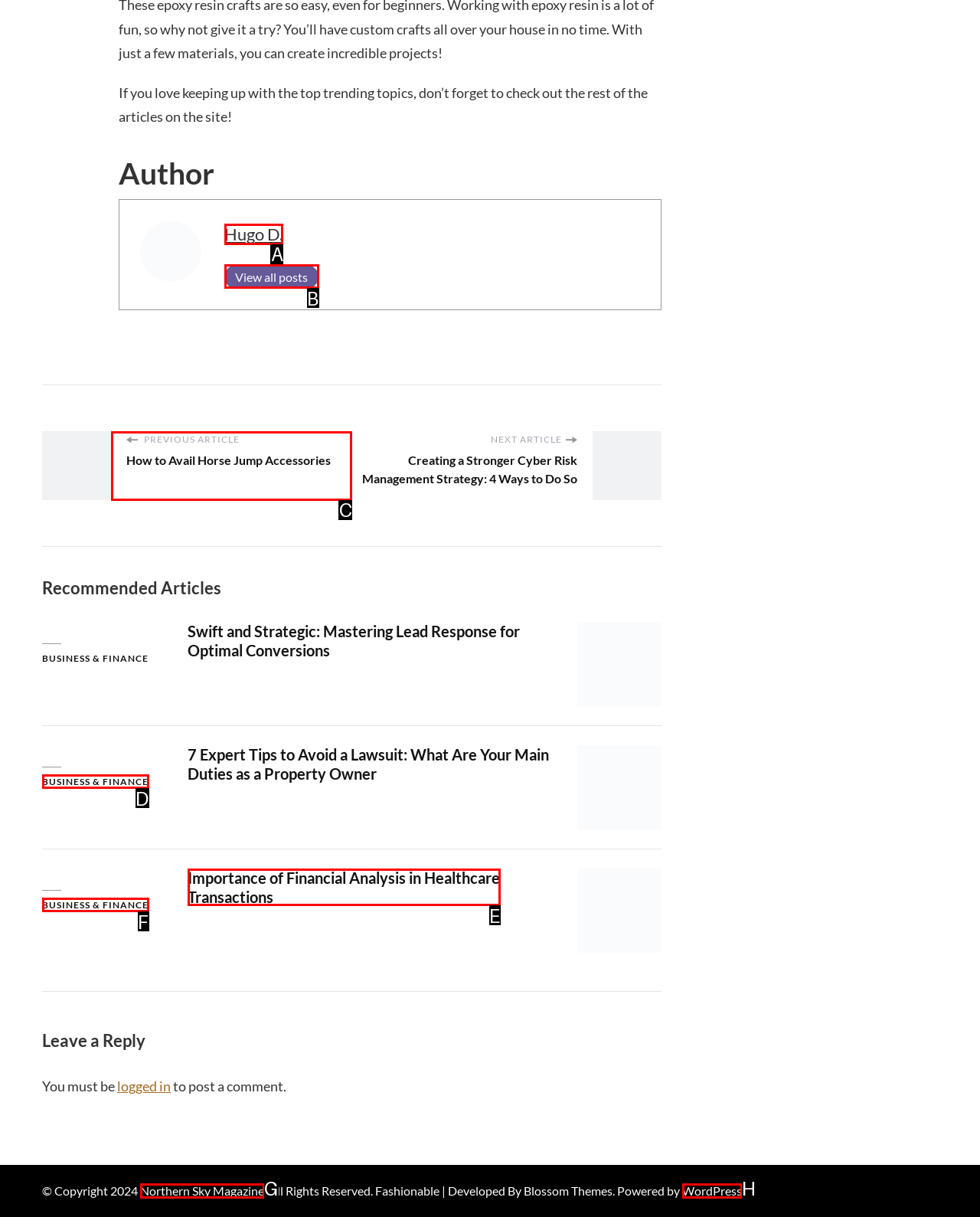Pick the option that should be clicked to perform the following task: View author's profile
Answer with the letter of the selected option from the available choices.

A